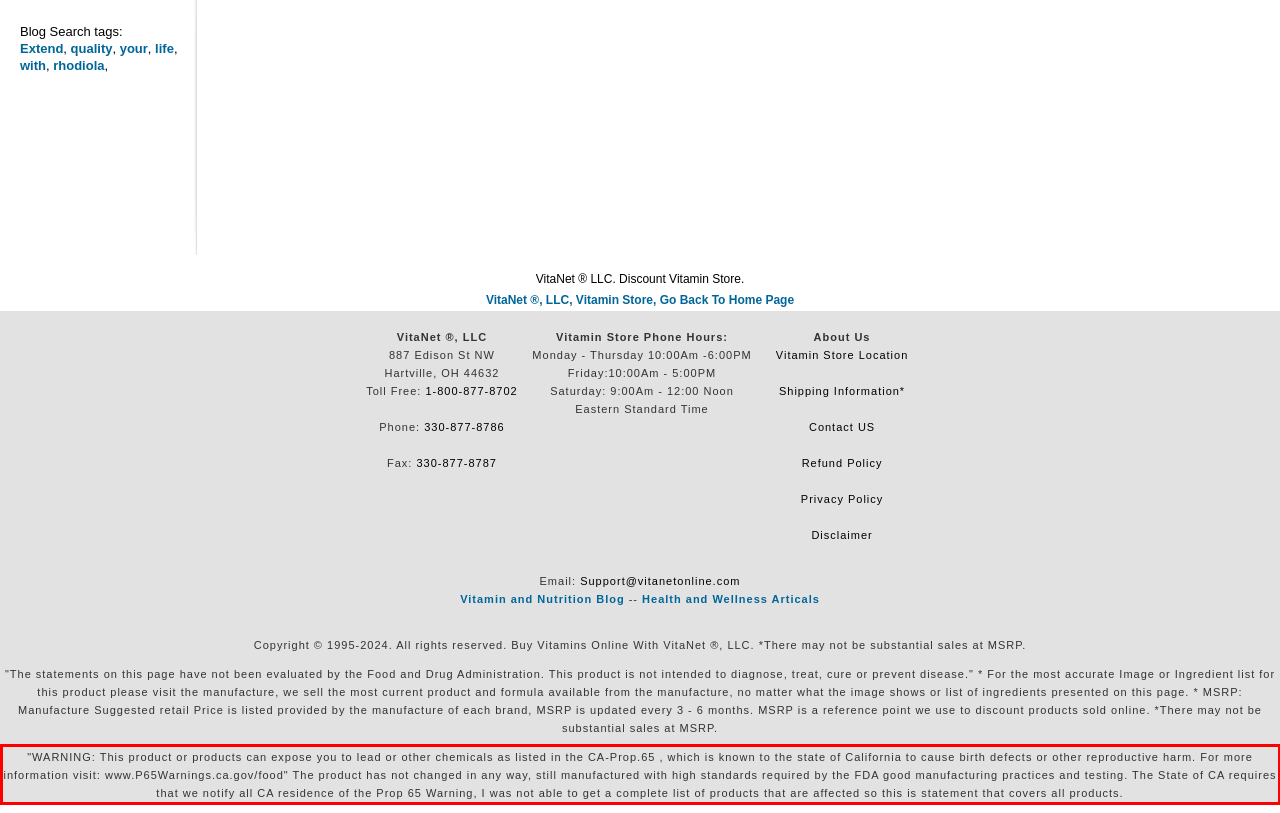Within the screenshot of the webpage, locate the red bounding box and use OCR to identify and provide the text content inside it.

"WARNING: This product or products can expose you to lead or other chemicals as listed in the CA-Prop.65 , which is known to the state of California to cause birth defects or other reproductive harm. For more information visit: www.P65Warnings.ca.gov/food" The product has not changed in any way, still manufactured with high standards required by the FDA good manufacturing practices and testing. The State of CA requires that we notify all CA residence of the Prop 65 Warning, I was not able to get a complete list of products that are affected so this is statement that covers all products.